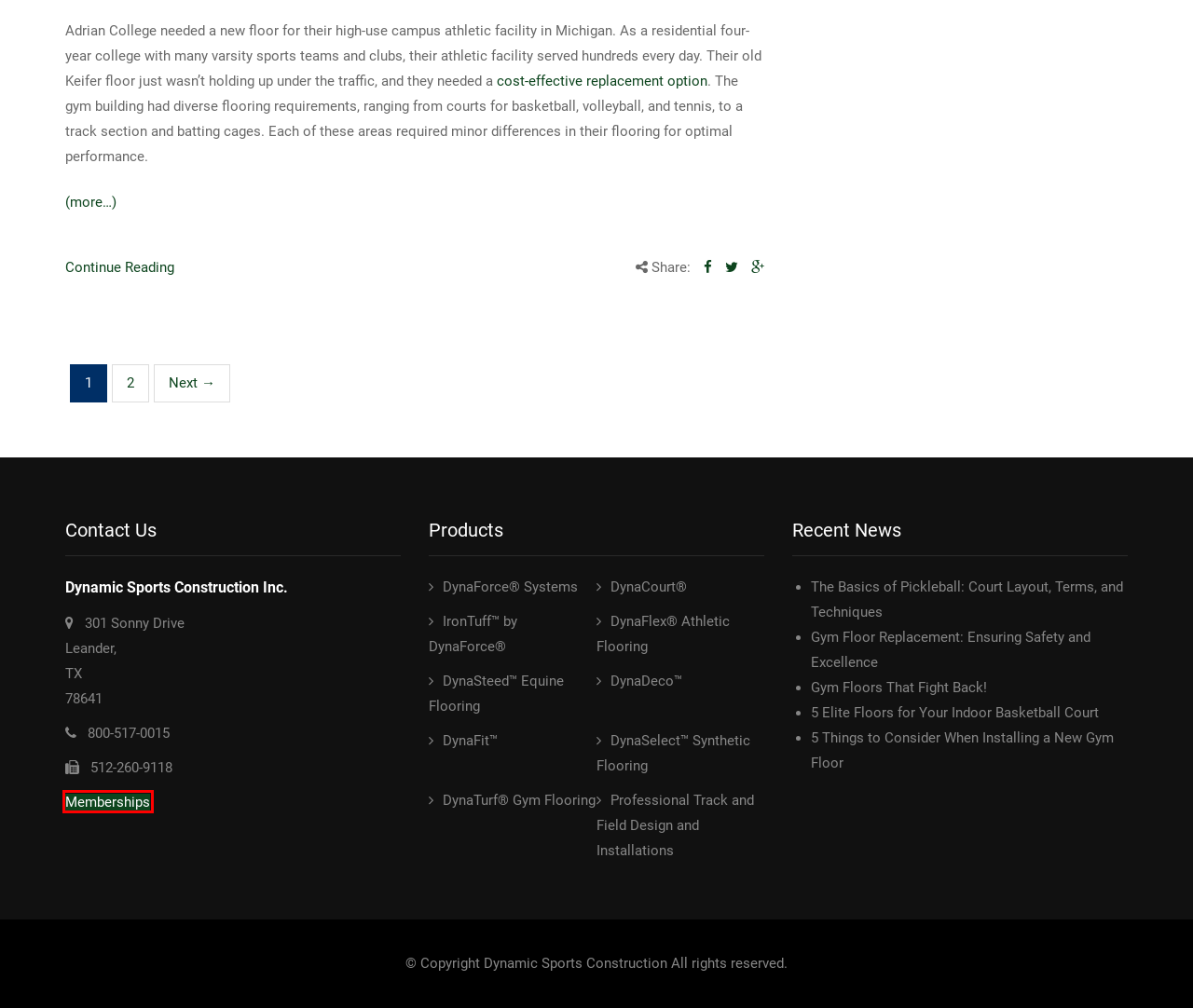You have a screenshot of a webpage, and a red bounding box highlights an element. Select the webpage description that best fits the new page after clicking the element within the bounding box. Options are:
A. DynaForce® IronTuff™ - High Performance Fitness Flooring
B. Custom Outdoor Track & Field Design | Dynamic Sports Construction
C. DynaFit™ Rubber Fitness Floor Systems for Commercial Gyms
D. Commercial Rubber Flooring: Durable, Hygienic Indoor Floor Systems
E. DynaTurf® Multipurpose Gym Flooring | Dynamic Sports Construction
F. DynaFlex® Multipurpose Flooring for Gyms & Basketball Courts
G. Trusted Memberships at Dynamic Sports Construction
H. DynaForce® Systems | Multipurpose Sport Court Flooring

G